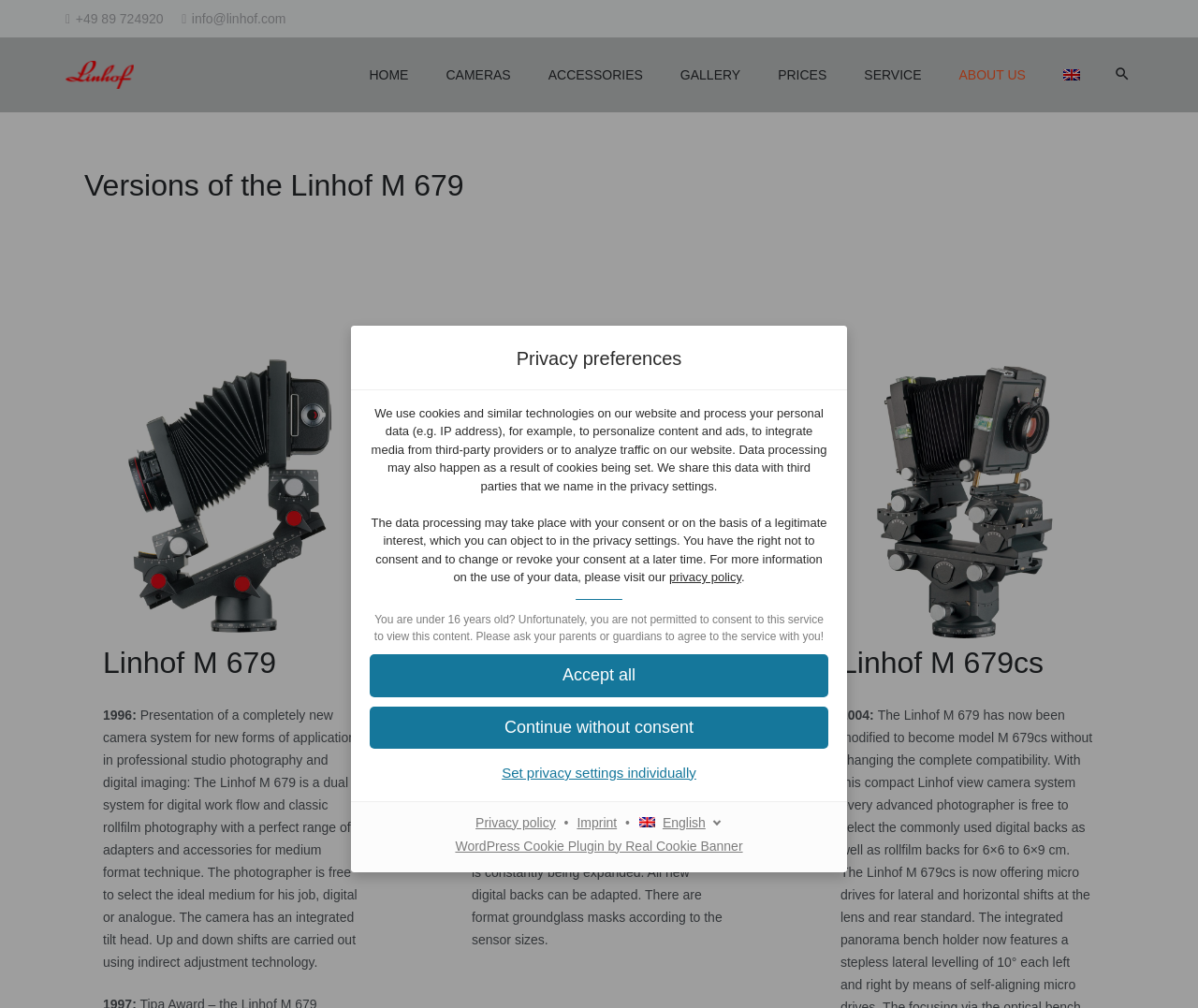Show me the bounding box coordinates of the clickable region to achieve the task as per the instruction: "Go to privacy policy".

[0.559, 0.566, 0.619, 0.58]